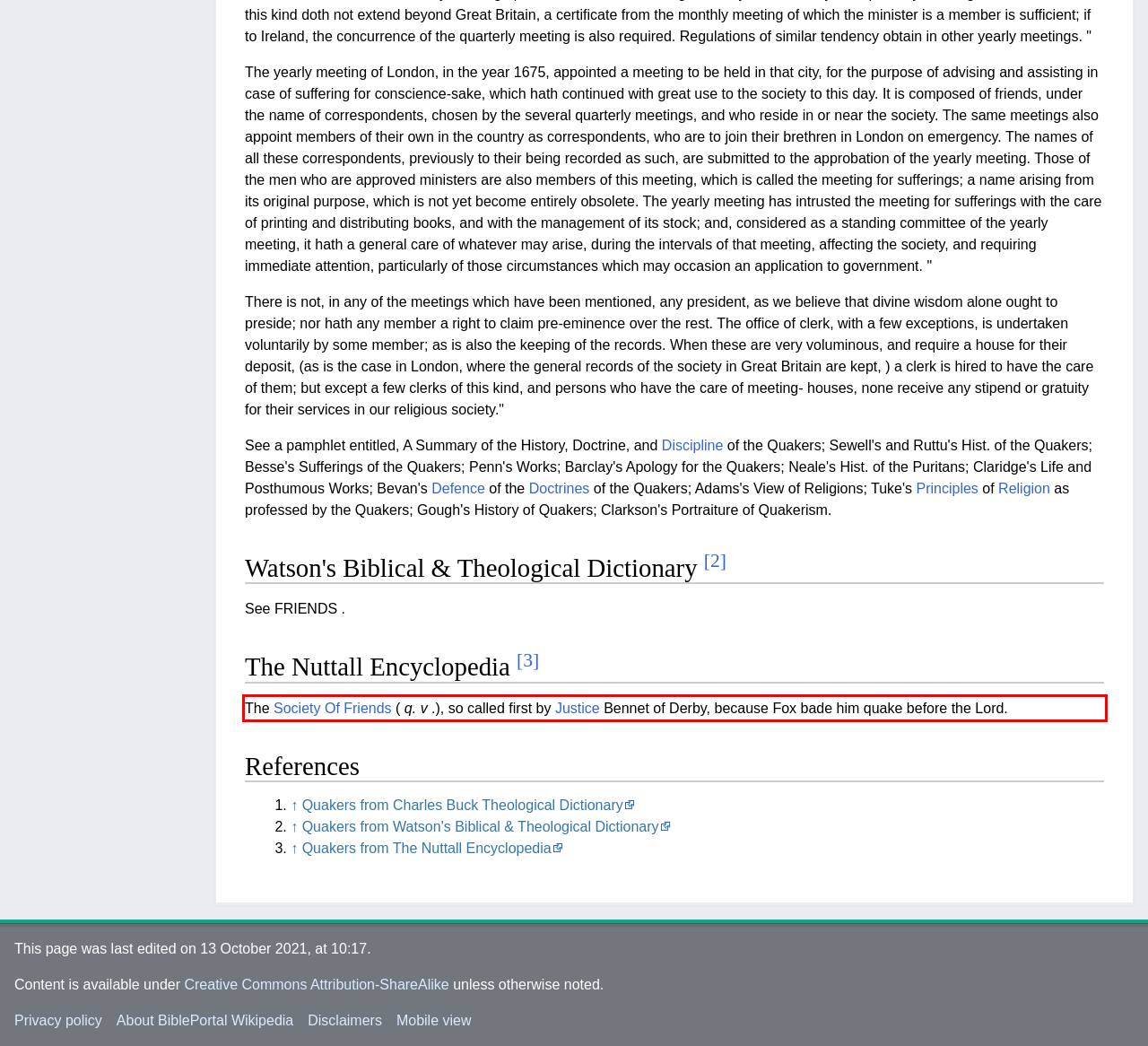You have a screenshot of a webpage with a red bounding box. Identify and extract the text content located inside the red bounding box.

The Society Of Friends ( q. v .), so called first by Justice Bennet of Derby, because Fox bade him quake before the Lord.